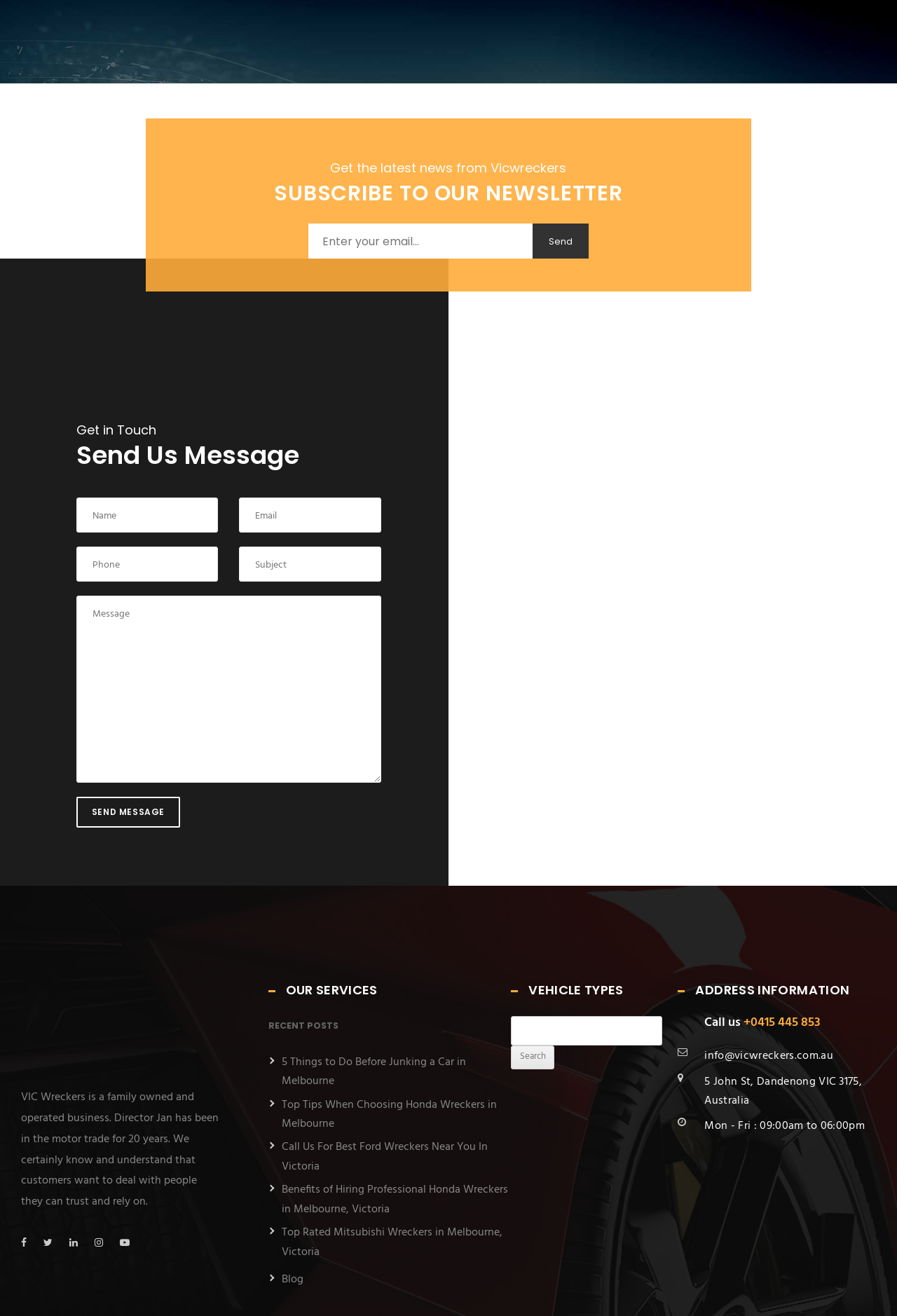Determine the bounding box coordinates for the HTML element mentioned in the following description: "name="Phone" placeholder="Phone"". The coordinates should be a list of four floats ranging from 0 to 1, represented as [left, top, right, bottom].

[0.085, 0.415, 0.243, 0.442]